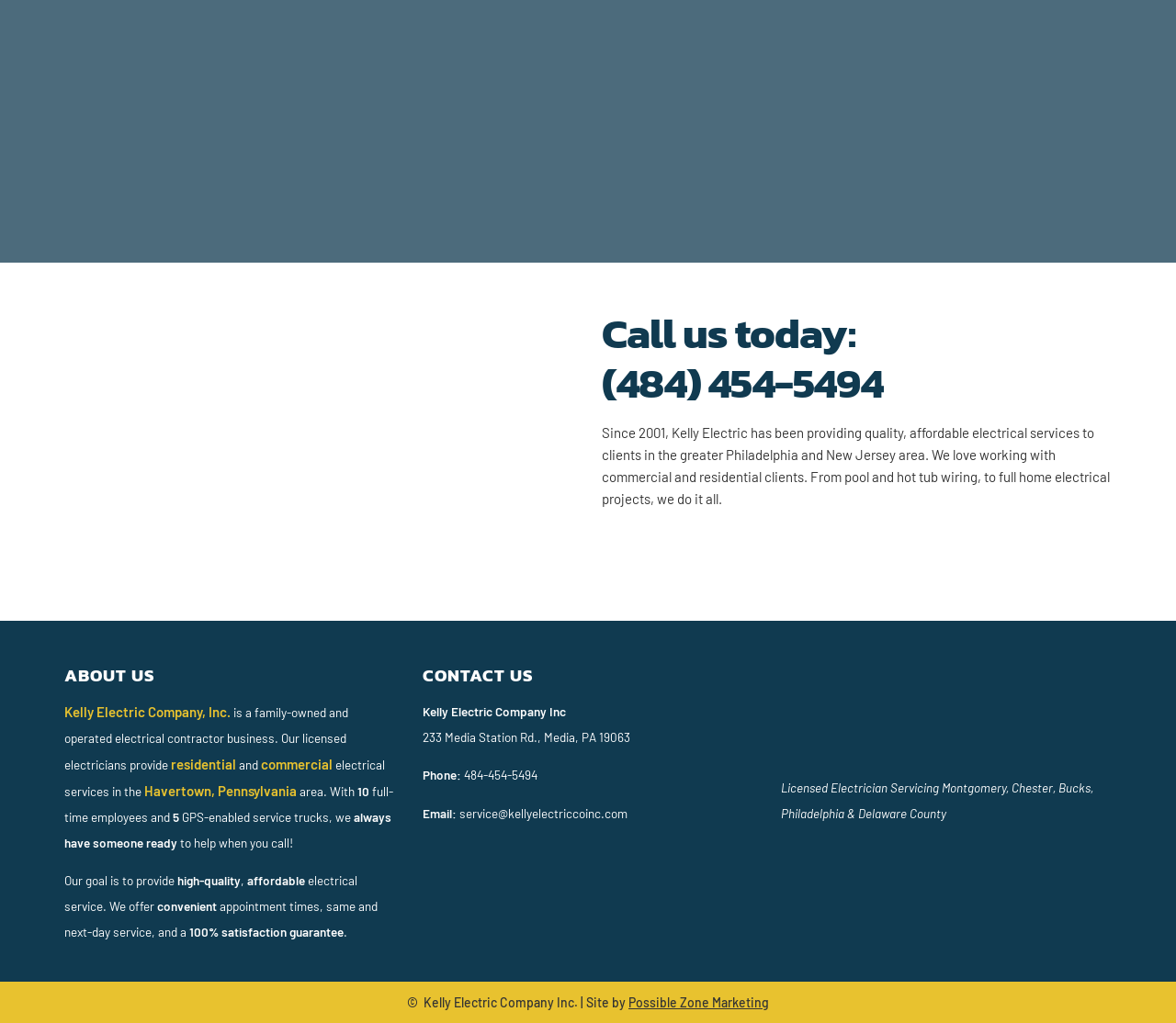How many full-time employees does Kelly Electric Company have?
Based on the image, answer the question with as much detail as possible.

I found this information in the 'ABOUT US' section, where it is mentioned that the company has '10 full-time employees'.